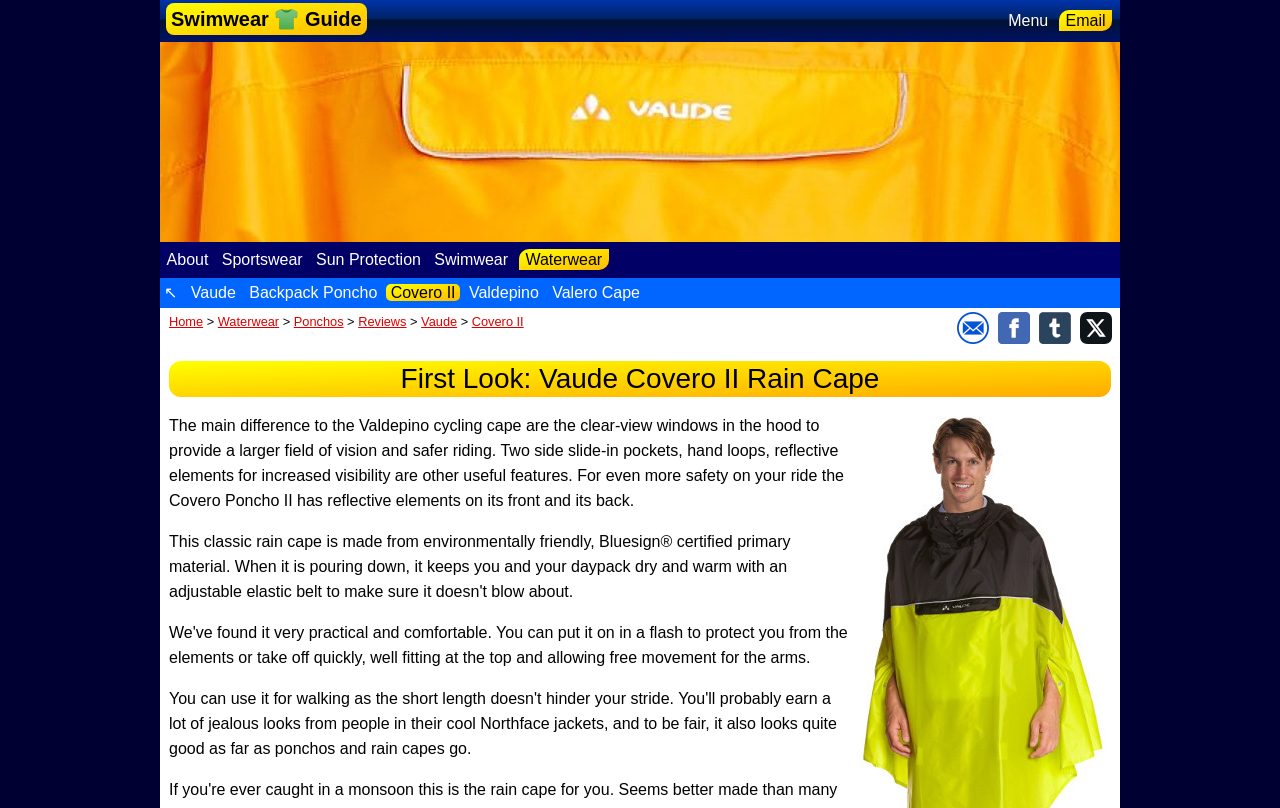What is the main topic of this webpage?
From the image, respond with a single word or phrase.

Waterwear